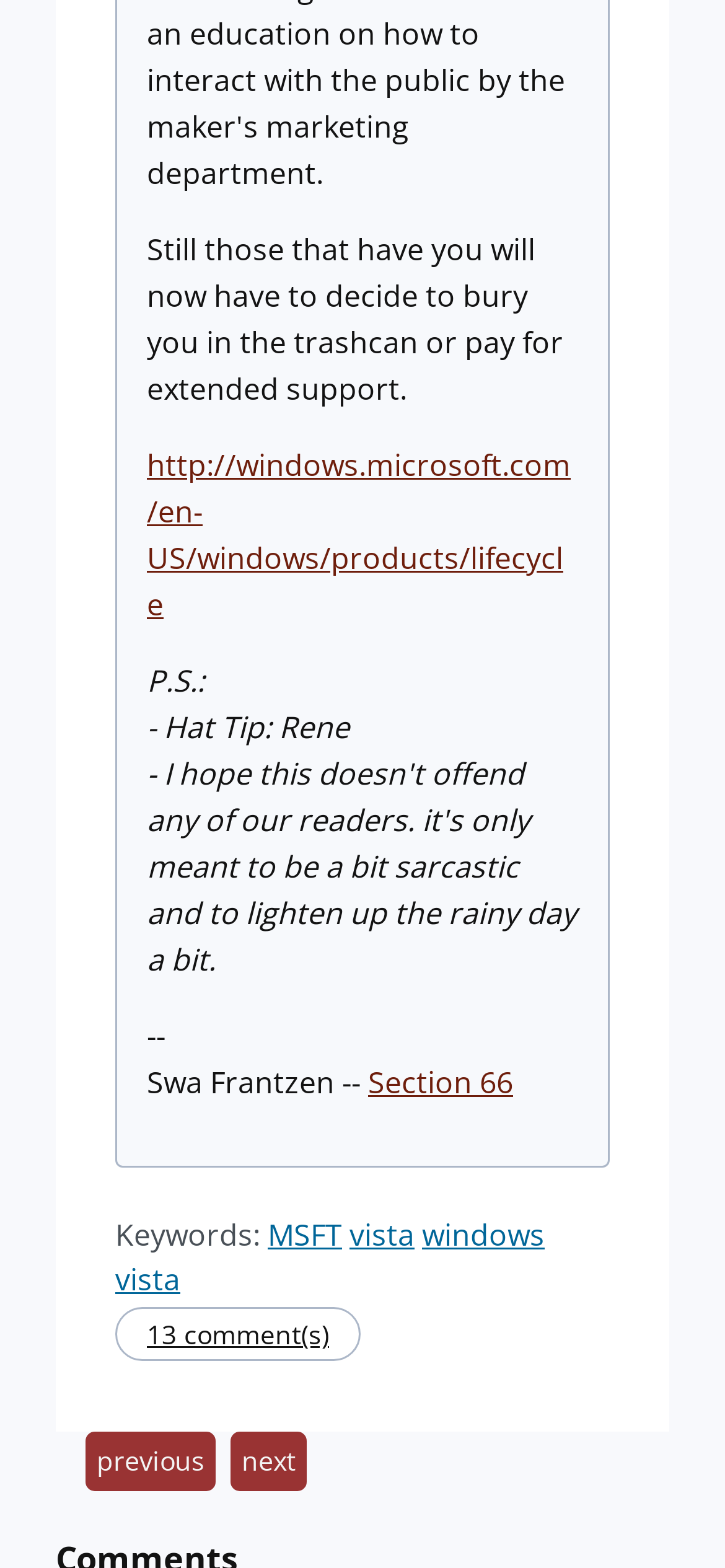Please answer the following question as detailed as possible based on the image: 
What is the topic of discussion?

The topic of discussion can be inferred from the keywords 'MSFT', 'vista', and 'windows vista' present on the webpage, which are related to the Windows Vista operating system.